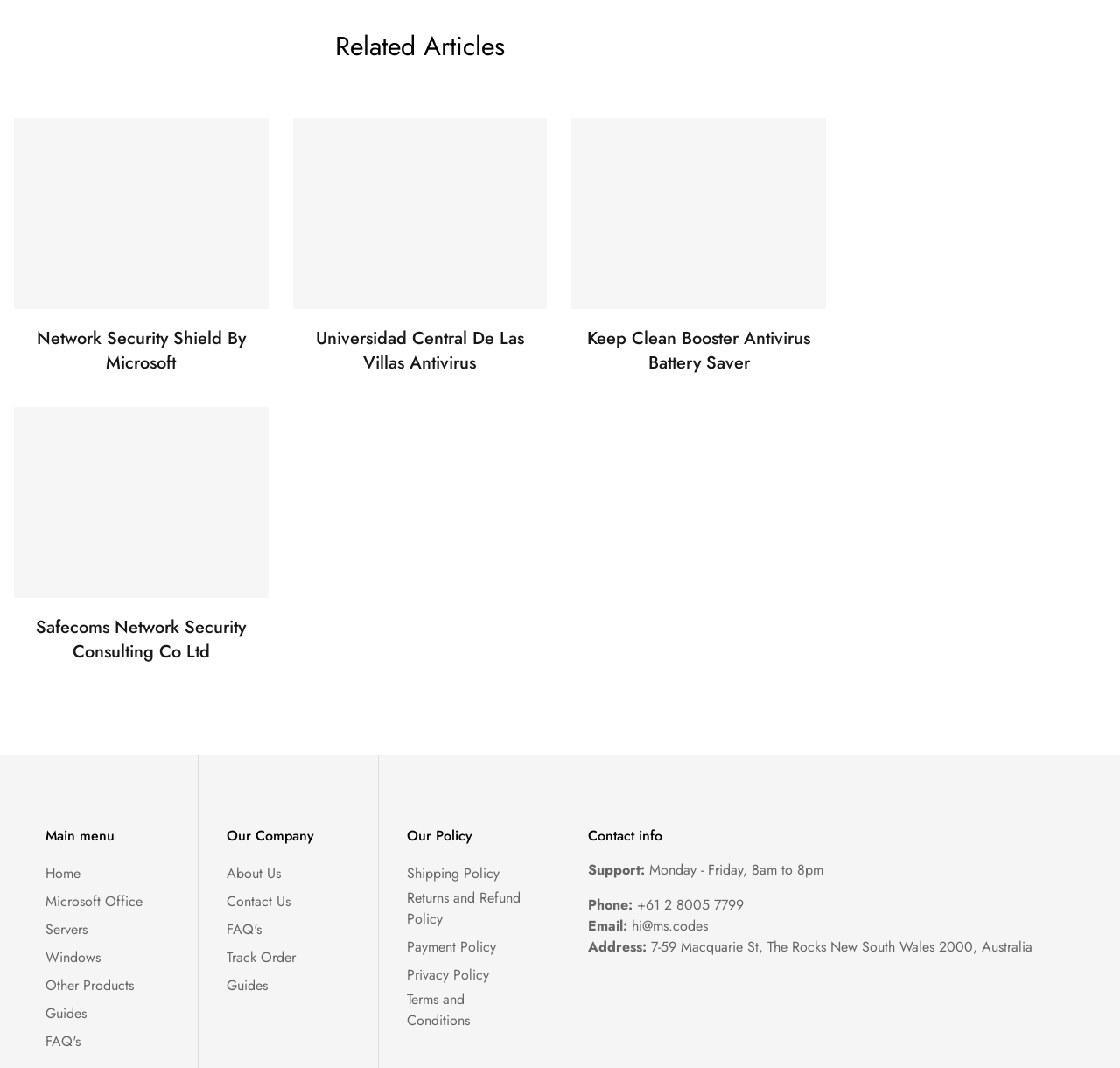Answer the following query with a single word or phrase:
What is the phone number for support?

+61 2 8005 7799